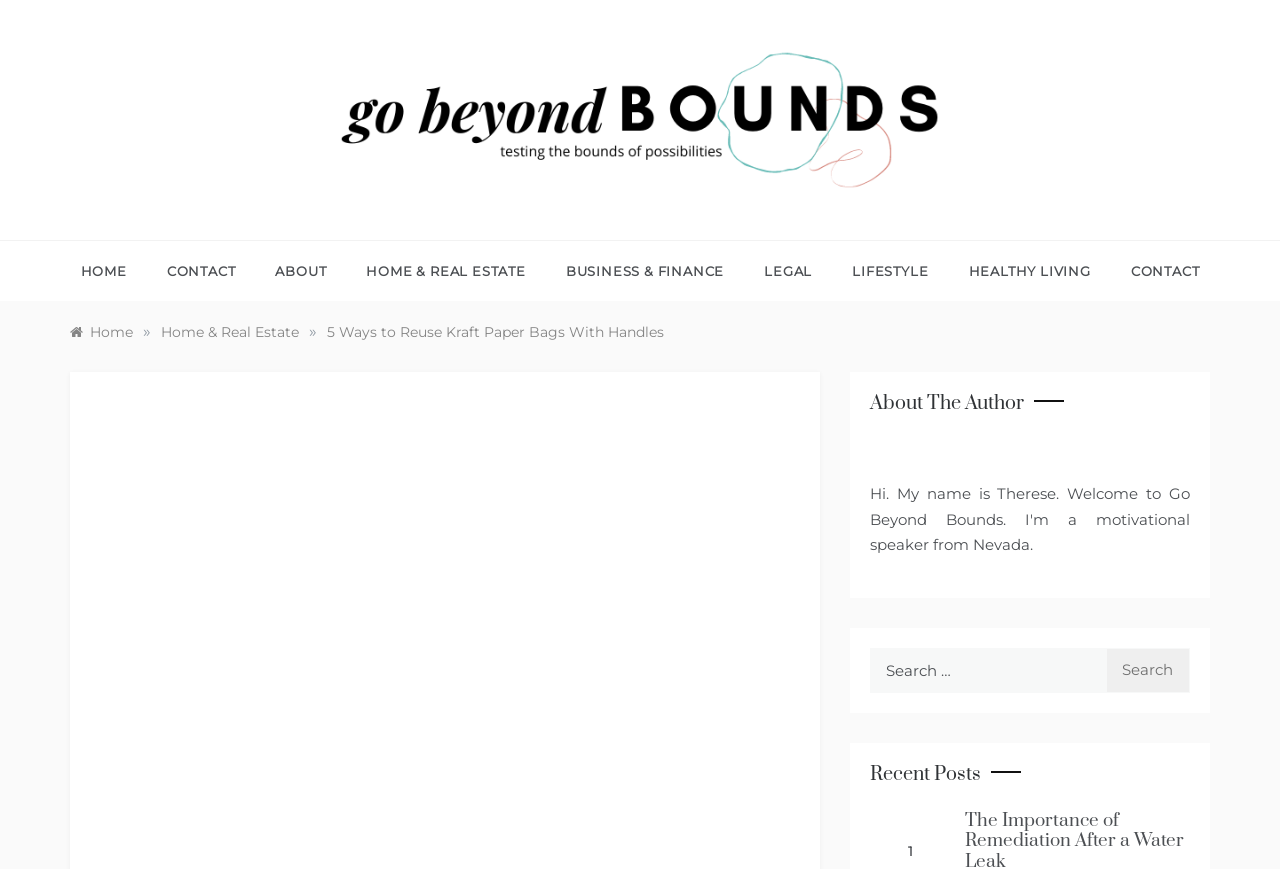Determine the bounding box for the HTML element described here: "Healthy Living". The coordinates should be given as [left, top, right, bottom] with each number being a float between 0 and 1.

[0.741, 0.278, 0.868, 0.347]